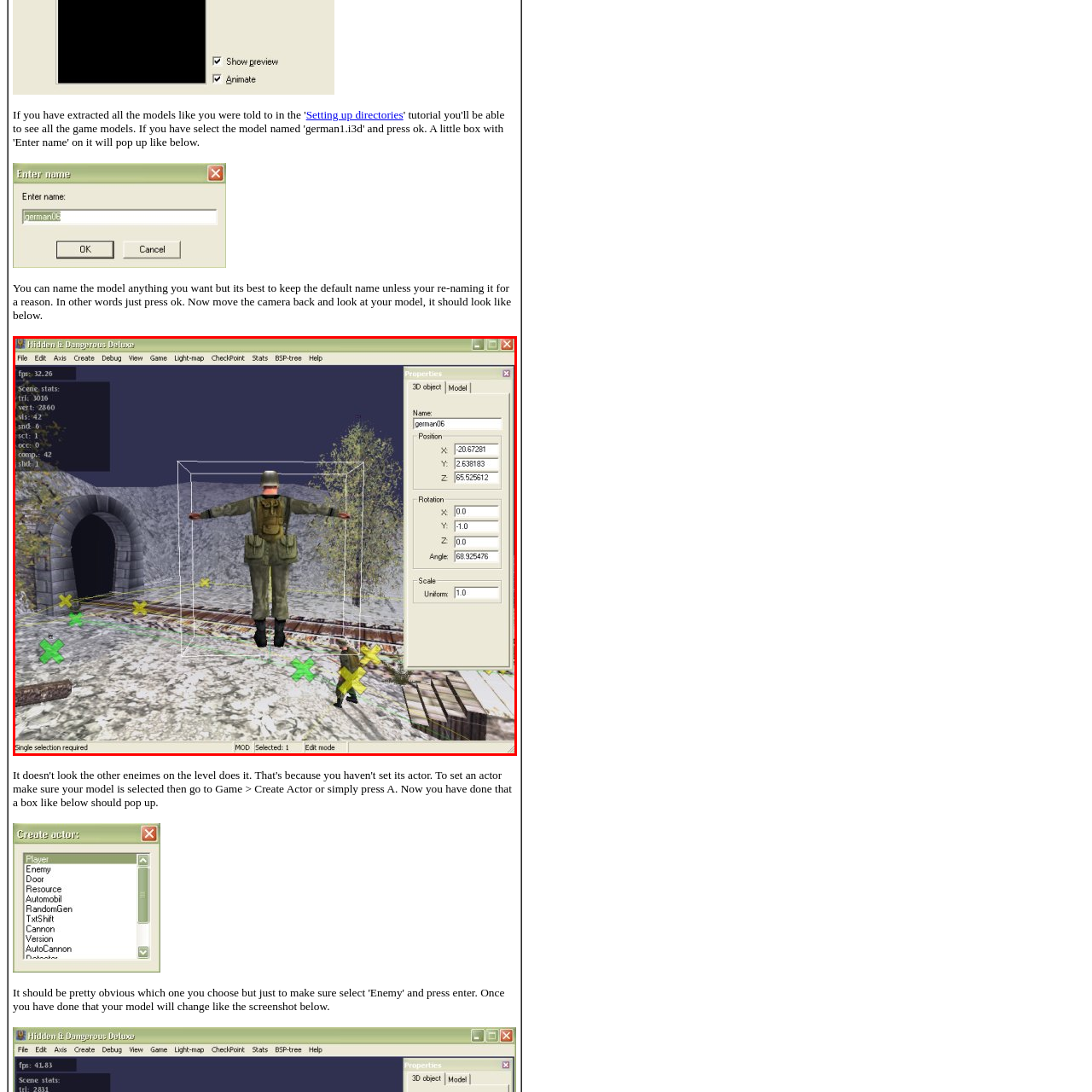Examine the image inside the red bounding box and deliver a thorough answer to the question that follows, drawing information from the image: What is the environment surrounding the model?

The background of the image shows a tunnel entrance, suggesting a setting in a rugged and possibly war-torn landscape. The caption also mentions that the environment surrounding the model is characterized by snow-covered ground and sparse vegetation.